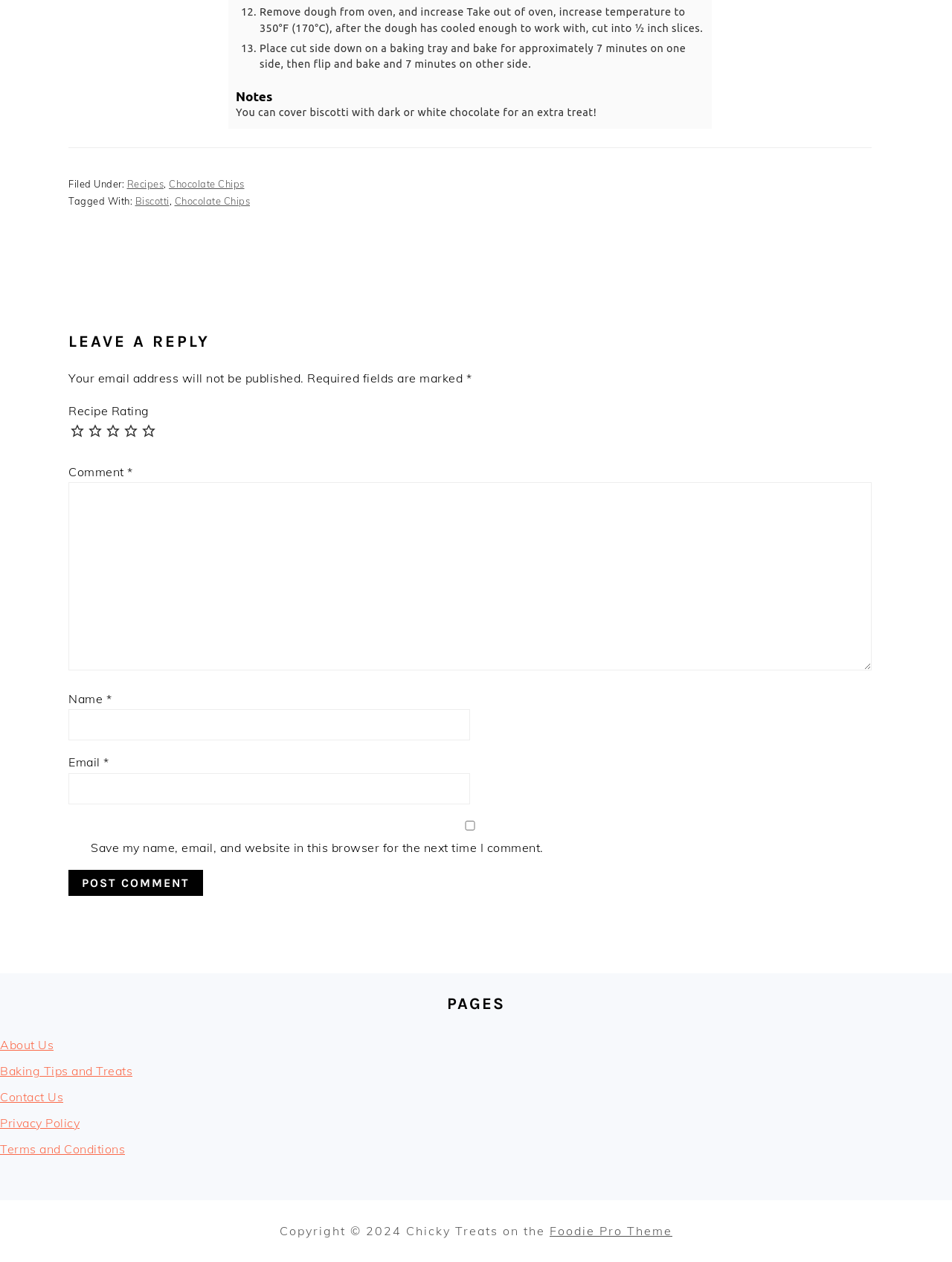Identify the bounding box of the UI component described as: "parent_node: Email * aria-describedby="email-notes" name="email"".

[0.072, 0.613, 0.494, 0.638]